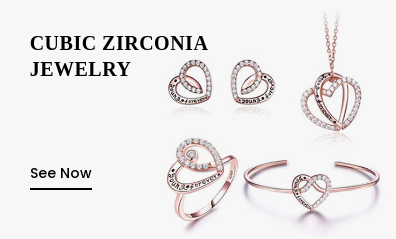What is the dominant motif in the jewelry design?
Examine the screenshot and reply with a single word or phrase.

Heart